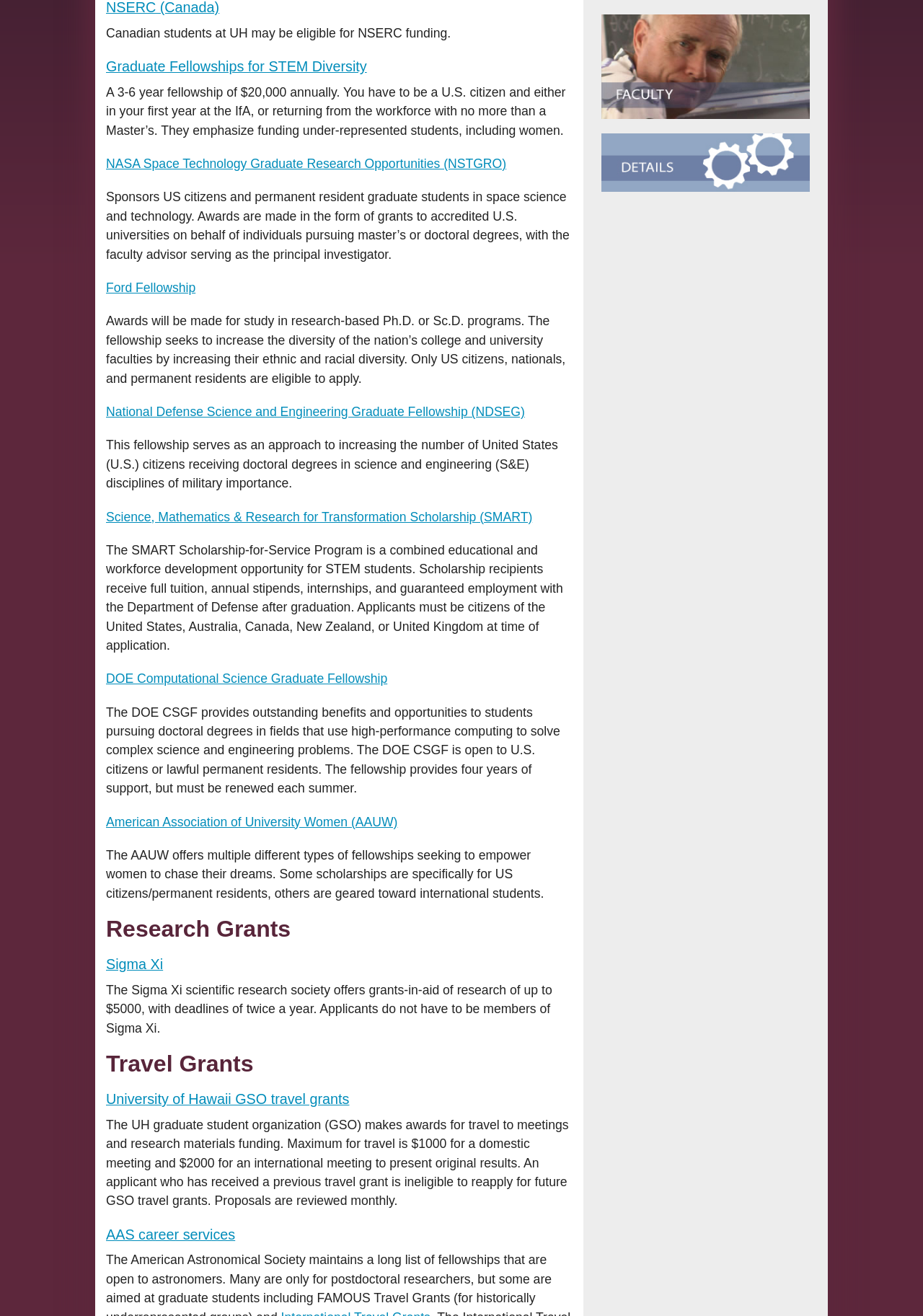Identify the bounding box coordinates for the UI element described as follows: Back & Neck Pain. Use the format (top-left x, top-left y, bottom-right x, bottom-right y) and ensure all values are floating point numbers between 0 and 1.

None